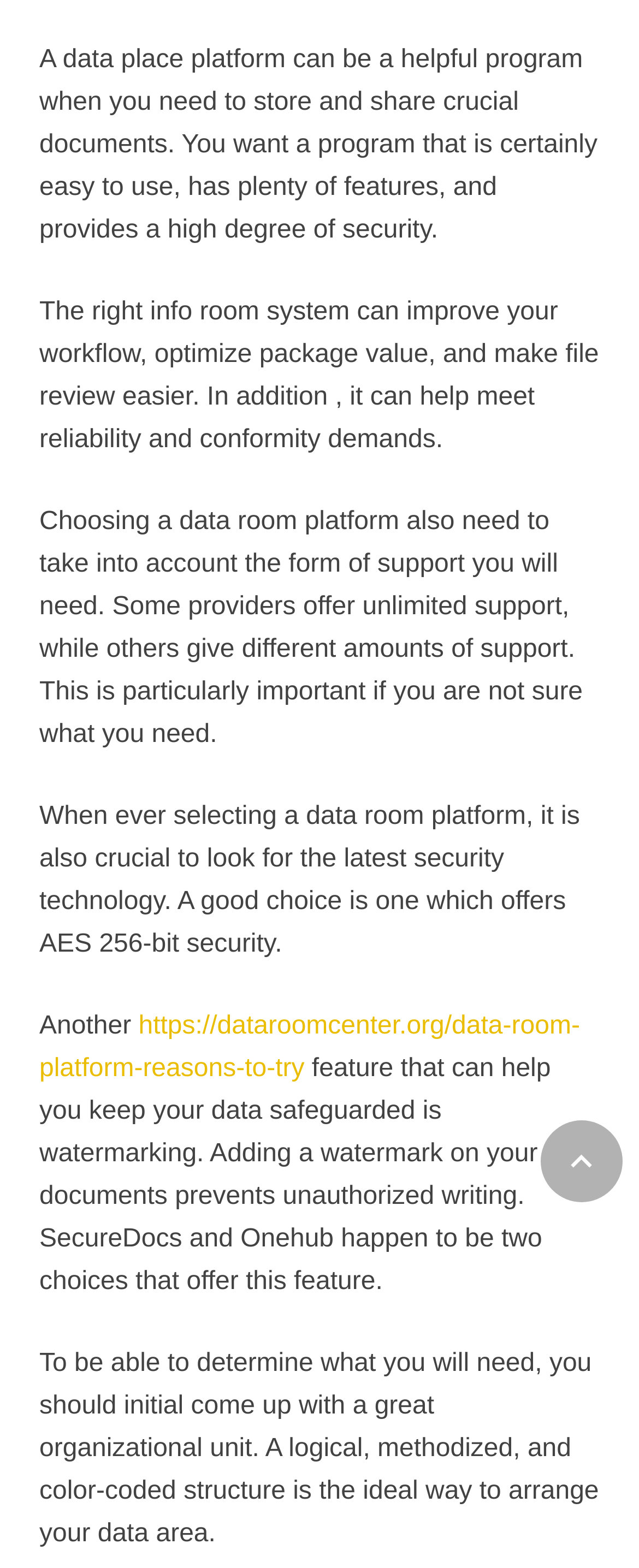What feature can help prevent unauthorized writing of documents?
Refer to the image and provide a concise answer in one word or phrase.

Watermarking